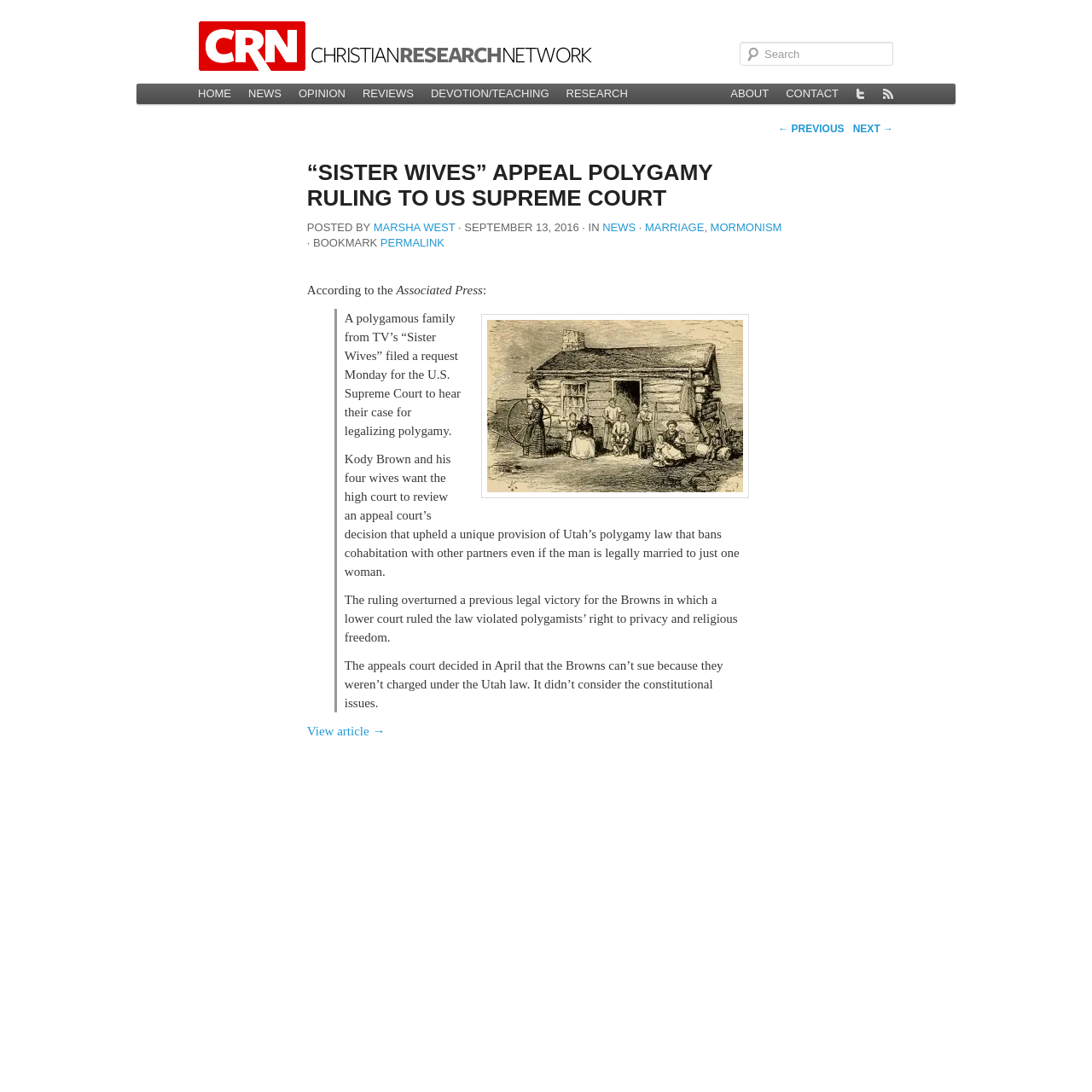Please identify the bounding box coordinates of the element's region that should be clicked to execute the following instruction: "Read the full article". The bounding box coordinates must be four float numbers between 0 and 1, i.e., [left, top, right, bottom].

[0.281, 0.663, 0.353, 0.676]